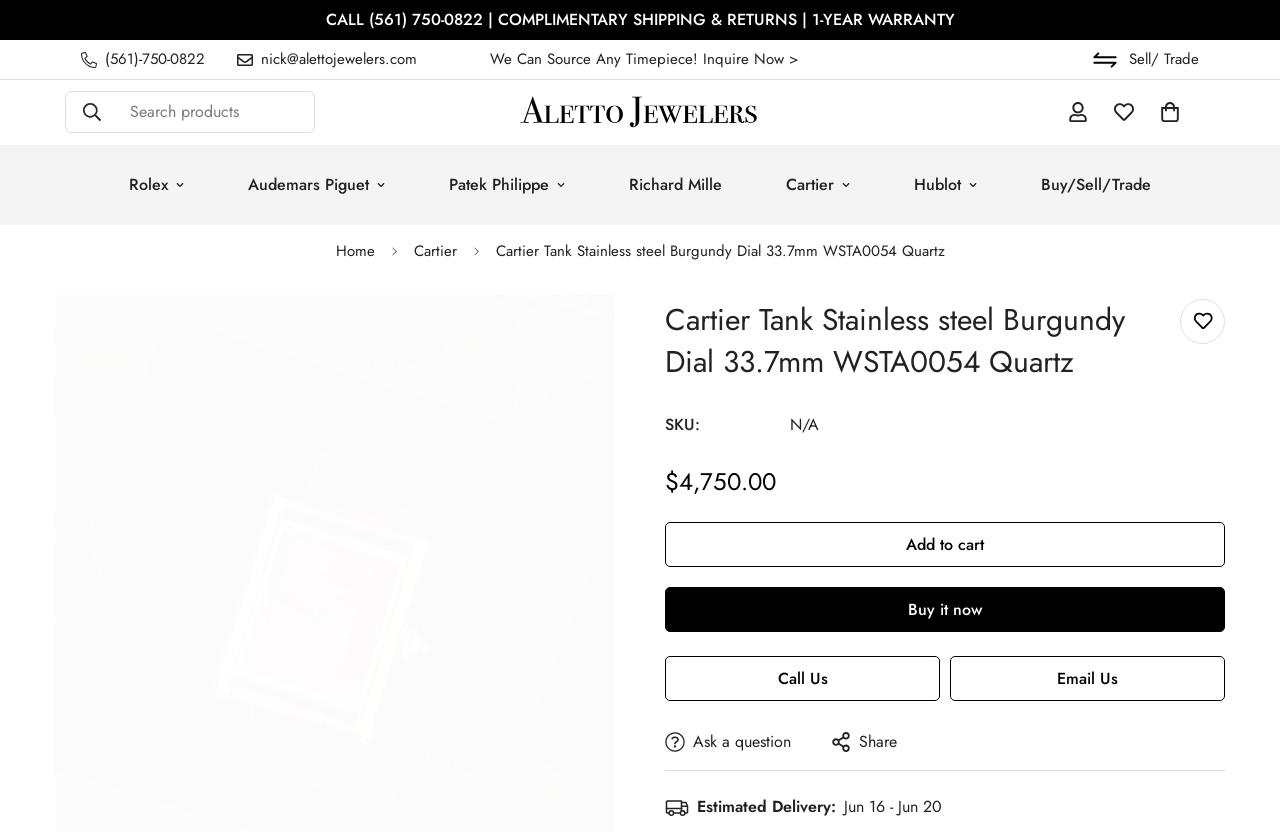Can you pinpoint the bounding box coordinates for the clickable element required for this instruction: "View Cartier products"? The coordinates should be four float numbers between 0 and 1, i.e., [left, top, right, bottom].

[0.589, 0.174, 0.689, 0.27]